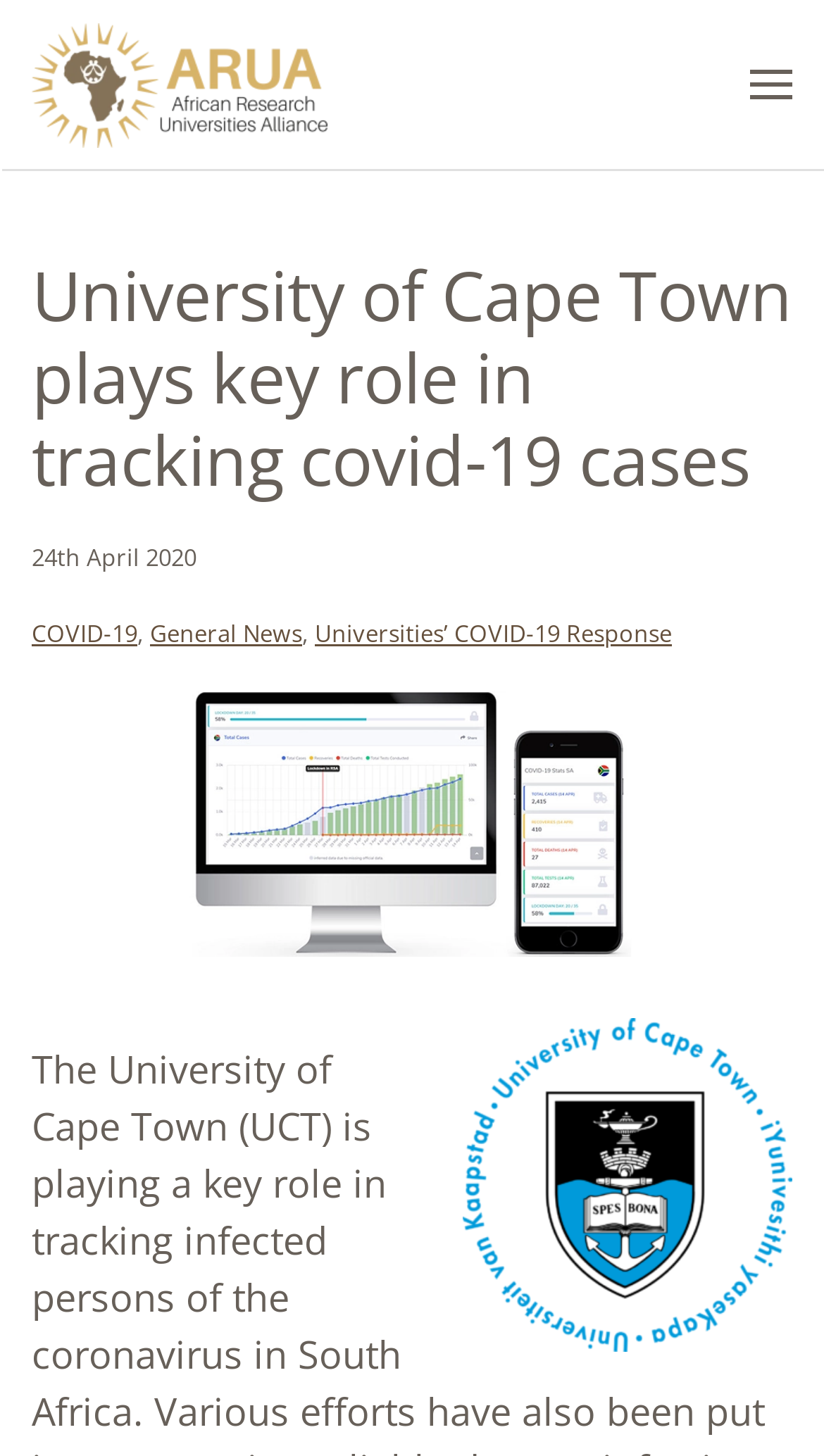Provide the bounding box coordinates of the HTML element described as: "aria-label="Open menu"". The bounding box coordinates should be four float numbers between 0 and 1, i.e., [left, top, right, bottom].

[0.91, 0.0, 0.962, 0.116]